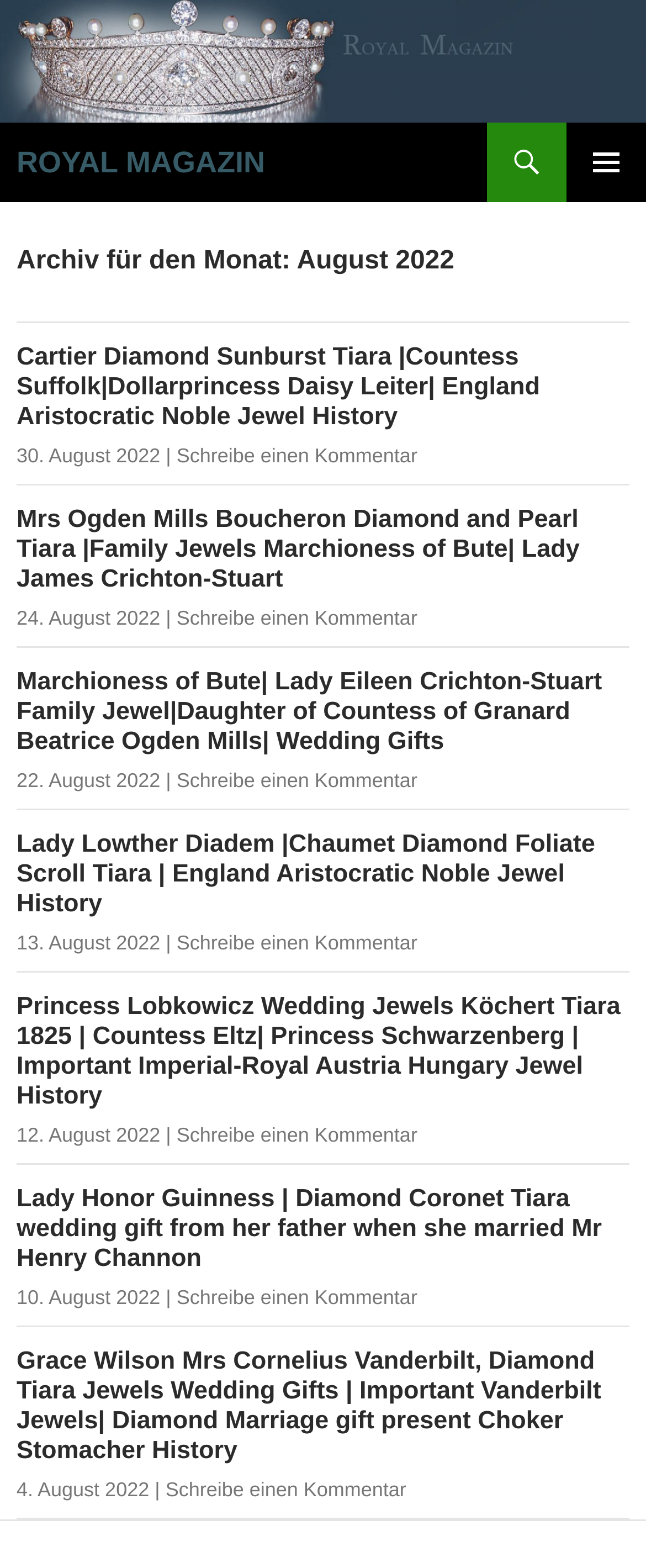Describe all the significant parts and information present on the webpage.

The webpage appears to be a blog or news website, with a focus on royal magazines and aristocratic jewelry history. At the top of the page, there is a logo image and a link to "ROYAL MAGAZIN" on the left side, accompanied by a heading with the same text. On the right side, there are links to "Suchen" (search) and a primary menu button.

Below the top section, there is a main content area that takes up most of the page. It is divided into several articles, each with a heading, a link to the article, and a timestamp indicating the date of publication. The articles are arranged in a vertical column, with the most recent article at the top.

Each article has a heading that describes the content, such as "Cartier Diamond Sunburst Tiara |Countess Suffolk|Dollarprincess Daisy Leiter| England Aristocratic Noble Jewel History" or "Lady Lowther Diadem |Chaumet Diamond Foliate Scroll Tiara | England Aristocratic Noble Jewel History". Below the heading, there is a link to the article and a timestamp indicating the date of publication, such as "30. August 2022" or "13. August 2022". There is also a link to "Schreibe einen Kommentar" (write a comment) at the bottom of each article.

The articles are densely packed, with minimal spacing between them. The headings and links are in a clear and readable font, making it easy to scan the page and find articles of interest. Overall, the webpage appears to be a repository of articles and news related to royal magazines and aristocratic jewelry history.